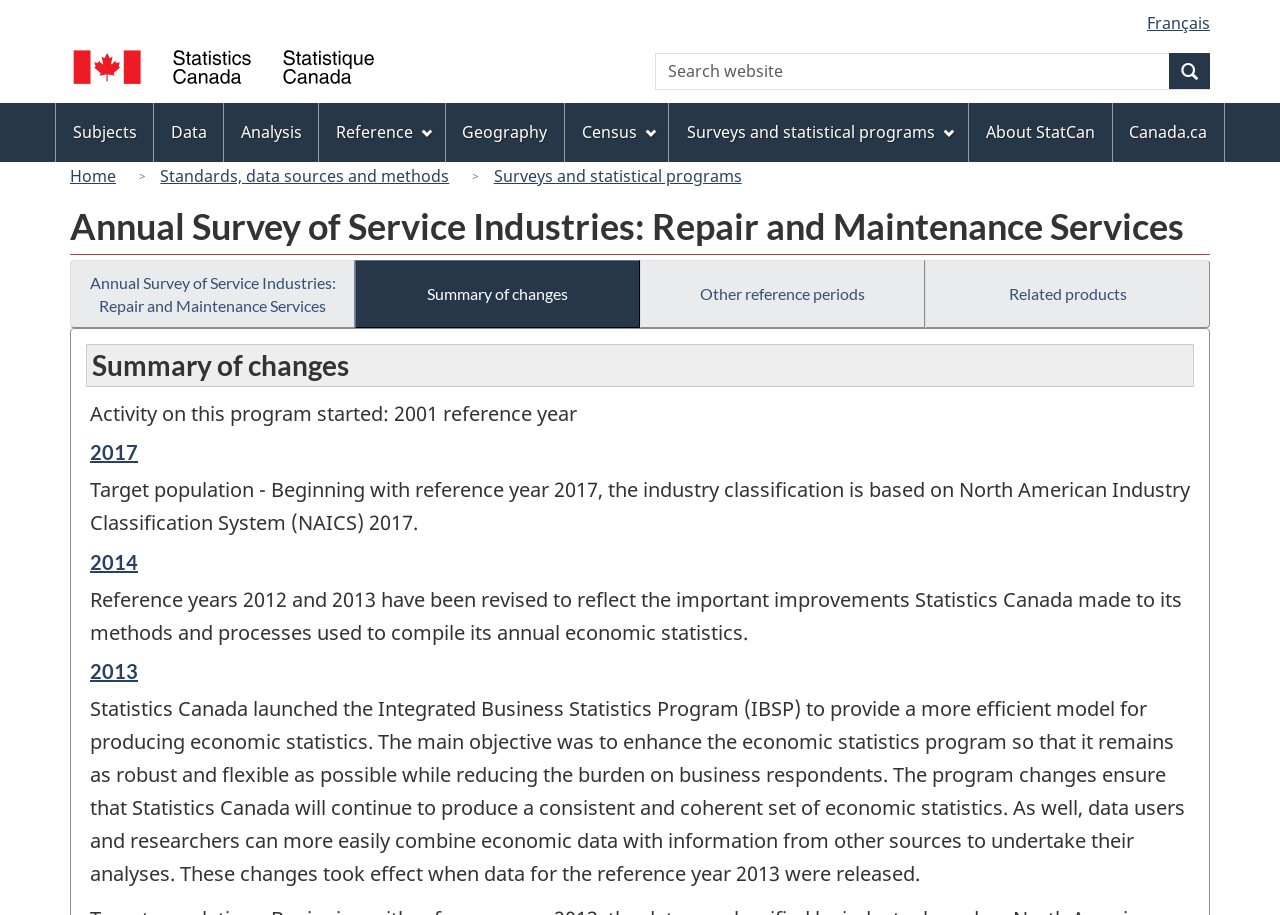What is the activity start year of the program?
Please respond to the question thoroughly and include all relevant details.

I found the activity start year by looking at the static text 'Activity on this program started: 2001 reference year' which suggests that the program started in 2001.